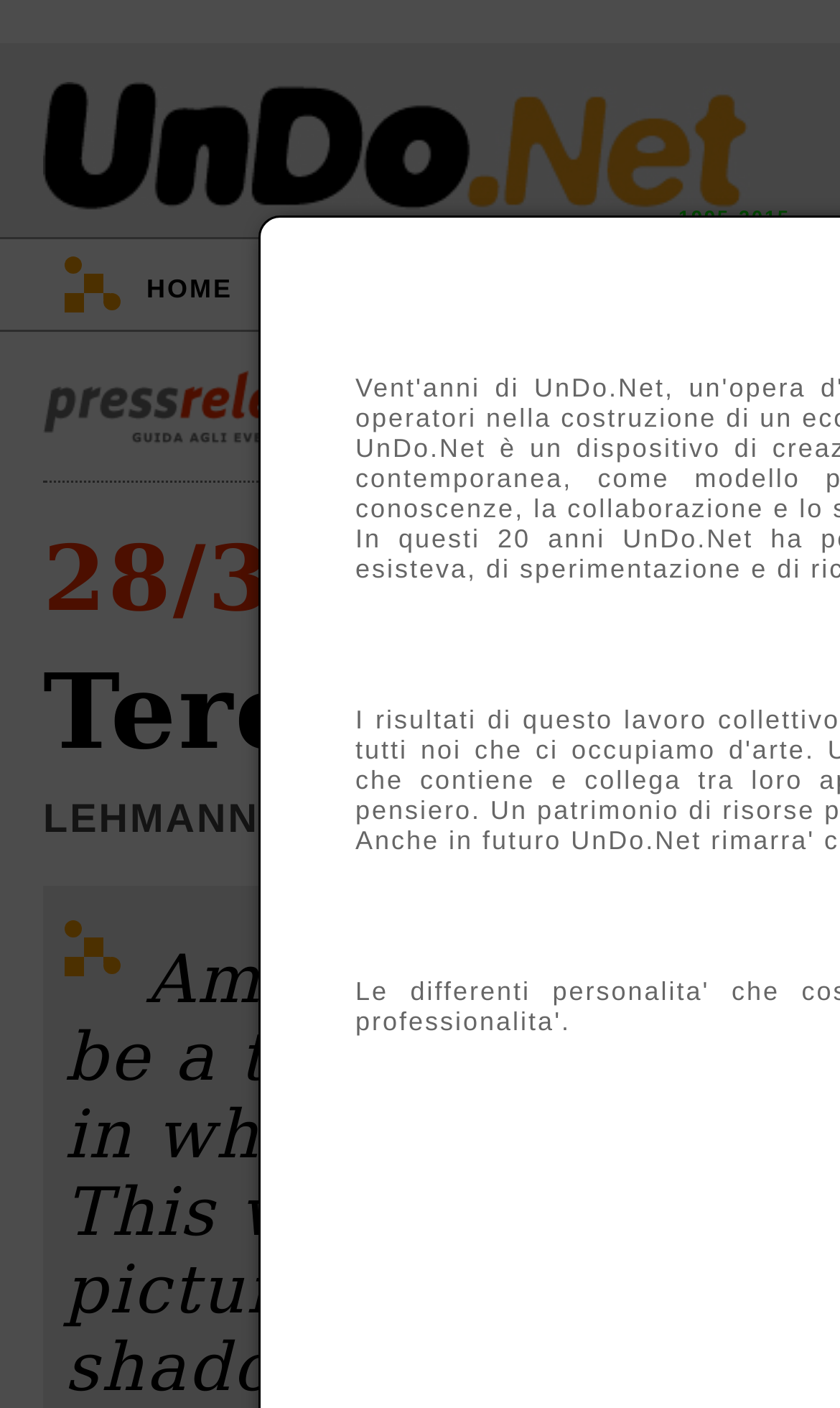What is the date mentioned below the image?
Use the information from the screenshot to give a comprehensive response to the question.

I found an image element with bounding box coordinates [0.051, 0.263, 0.462, 0.318] and a link element with text '28/3/2007' below it, having bounding box coordinates [0.051, 0.374, 0.676, 0.449].